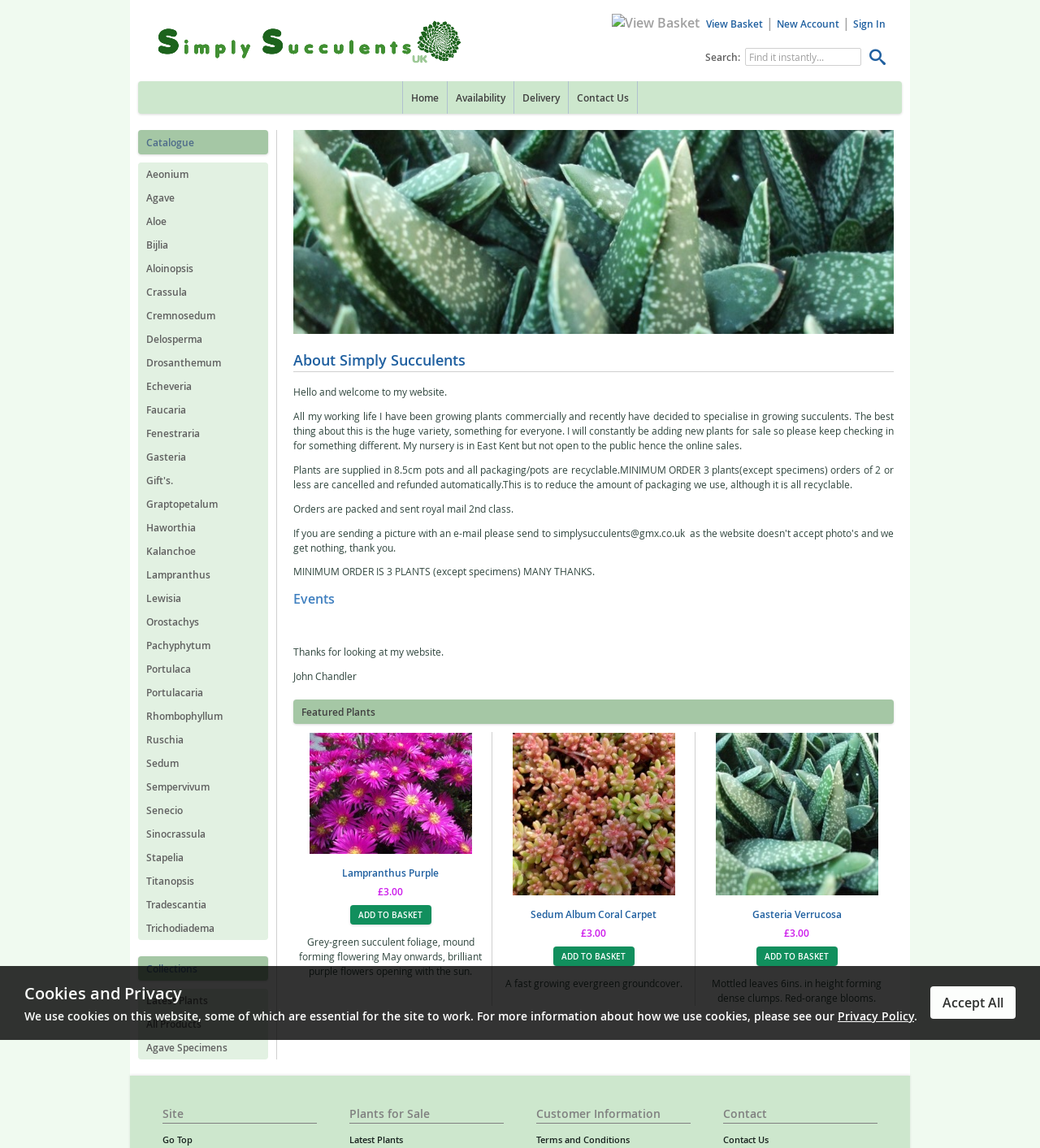Find the bounding box of the web element that fits this description: "Aloe".

[0.133, 0.183, 0.258, 0.203]